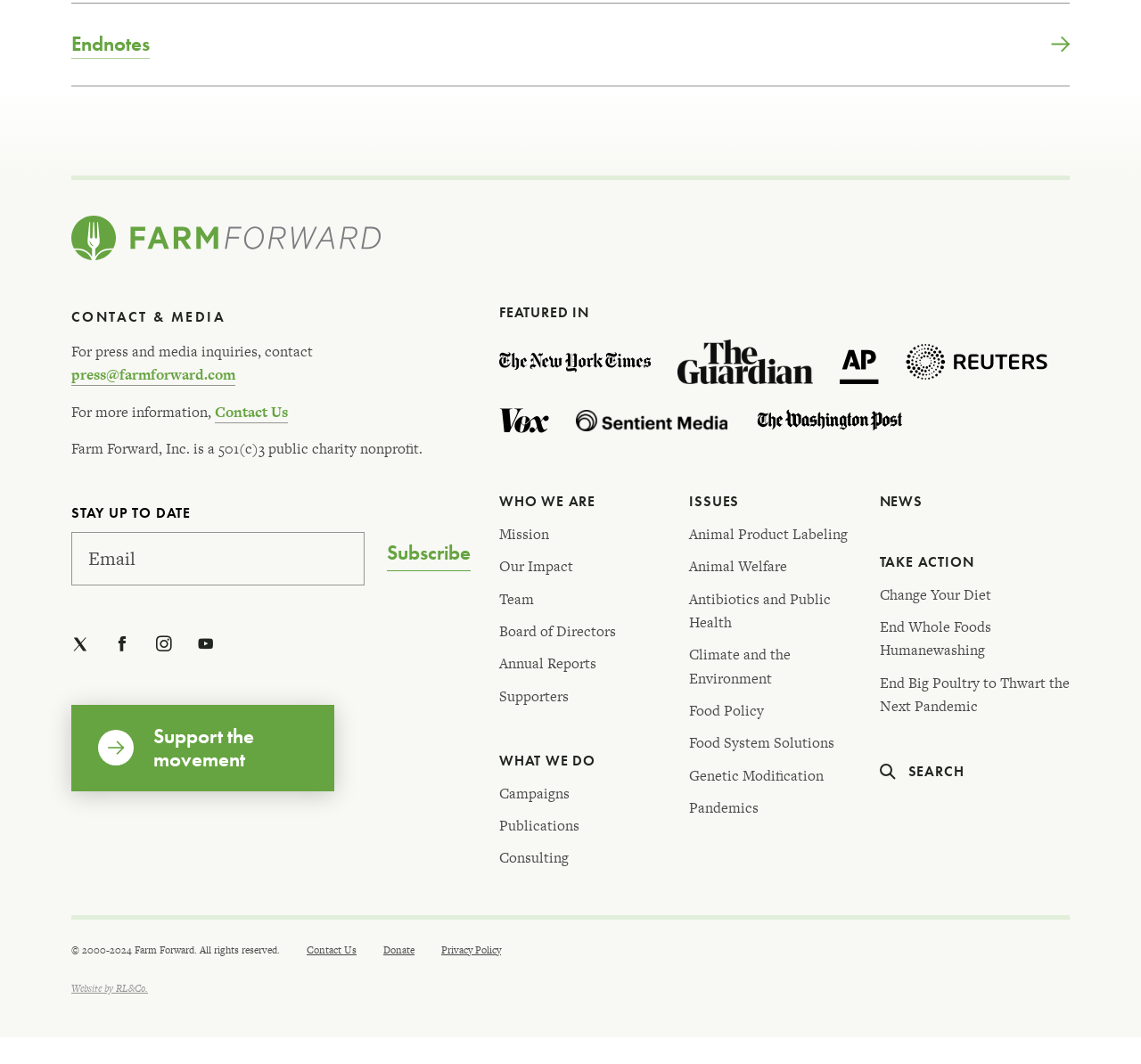Identify the bounding box coordinates of the element to click to follow this instruction: 'Explore Starfield Portal'. Ensure the coordinates are four float values between 0 and 1, provided as [left, top, right, bottom].

None